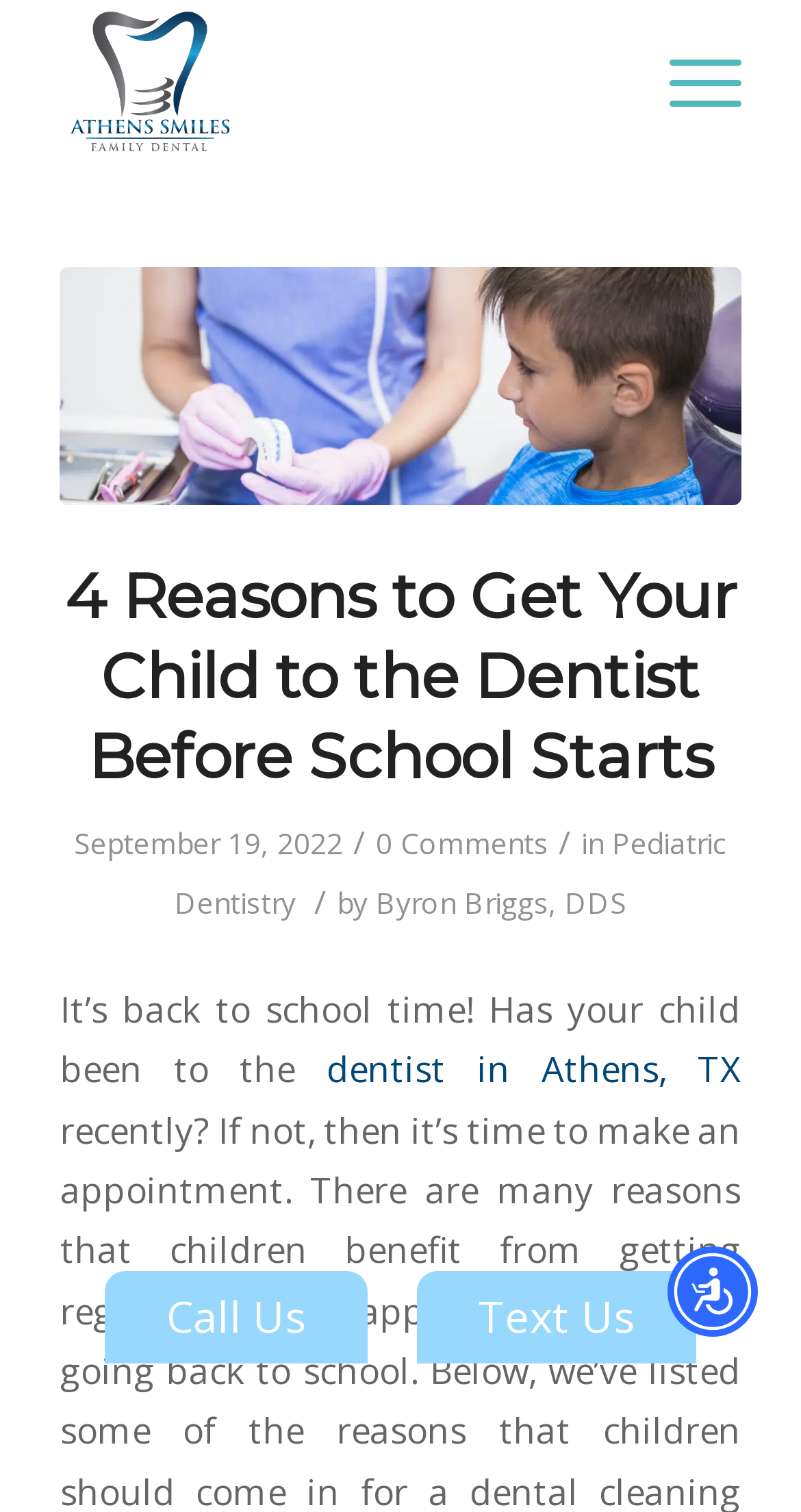Kindly determine the bounding box coordinates for the clickable area to achieve the given instruction: "Click the Accessibility Menu button".

[0.833, 0.824, 0.946, 0.884]